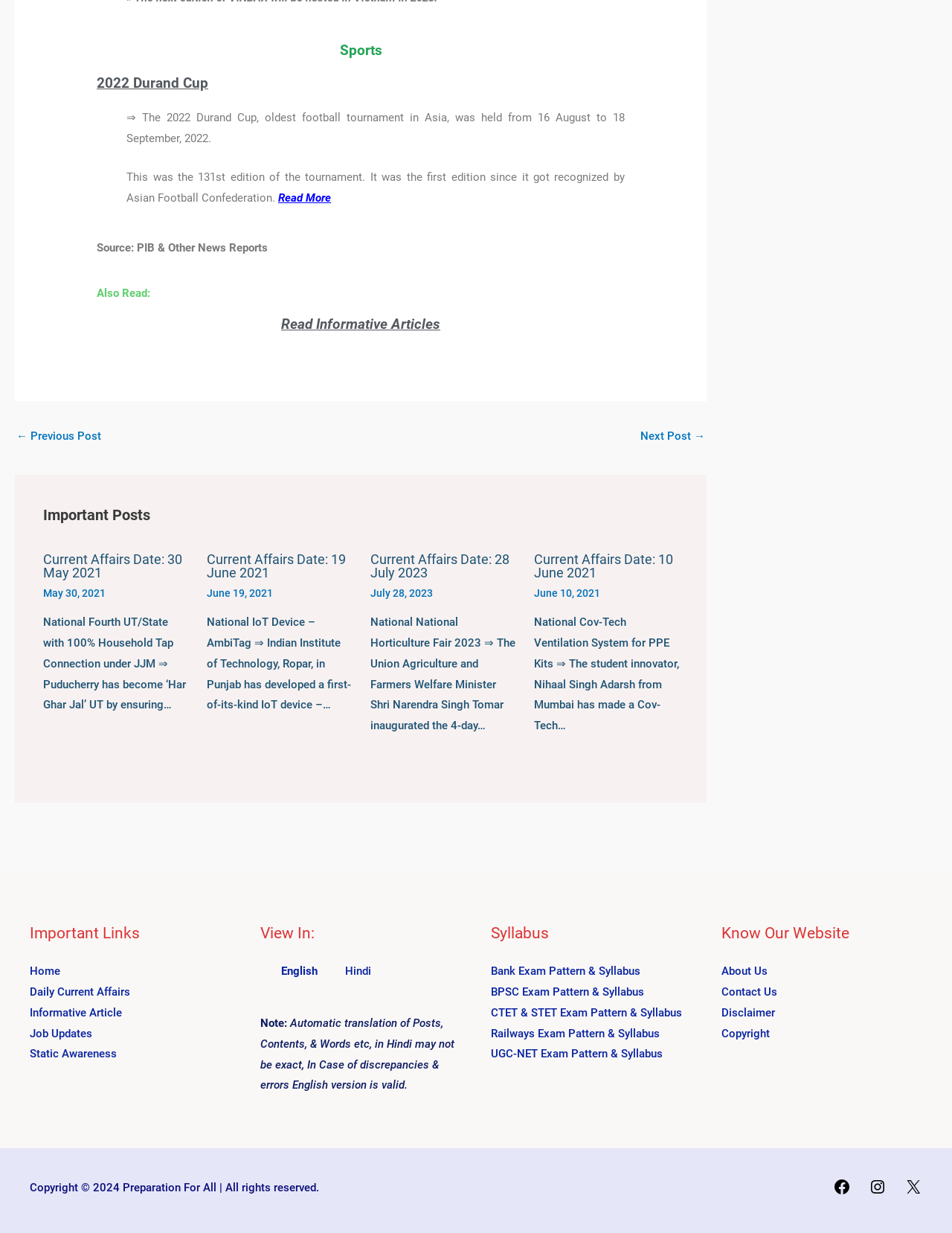Please specify the bounding box coordinates of the area that should be clicked to accomplish the following instruction: "Go to the next post". The coordinates should consist of four float numbers between 0 and 1, i.e., [left, top, right, bottom].

[0.673, 0.345, 0.741, 0.366]